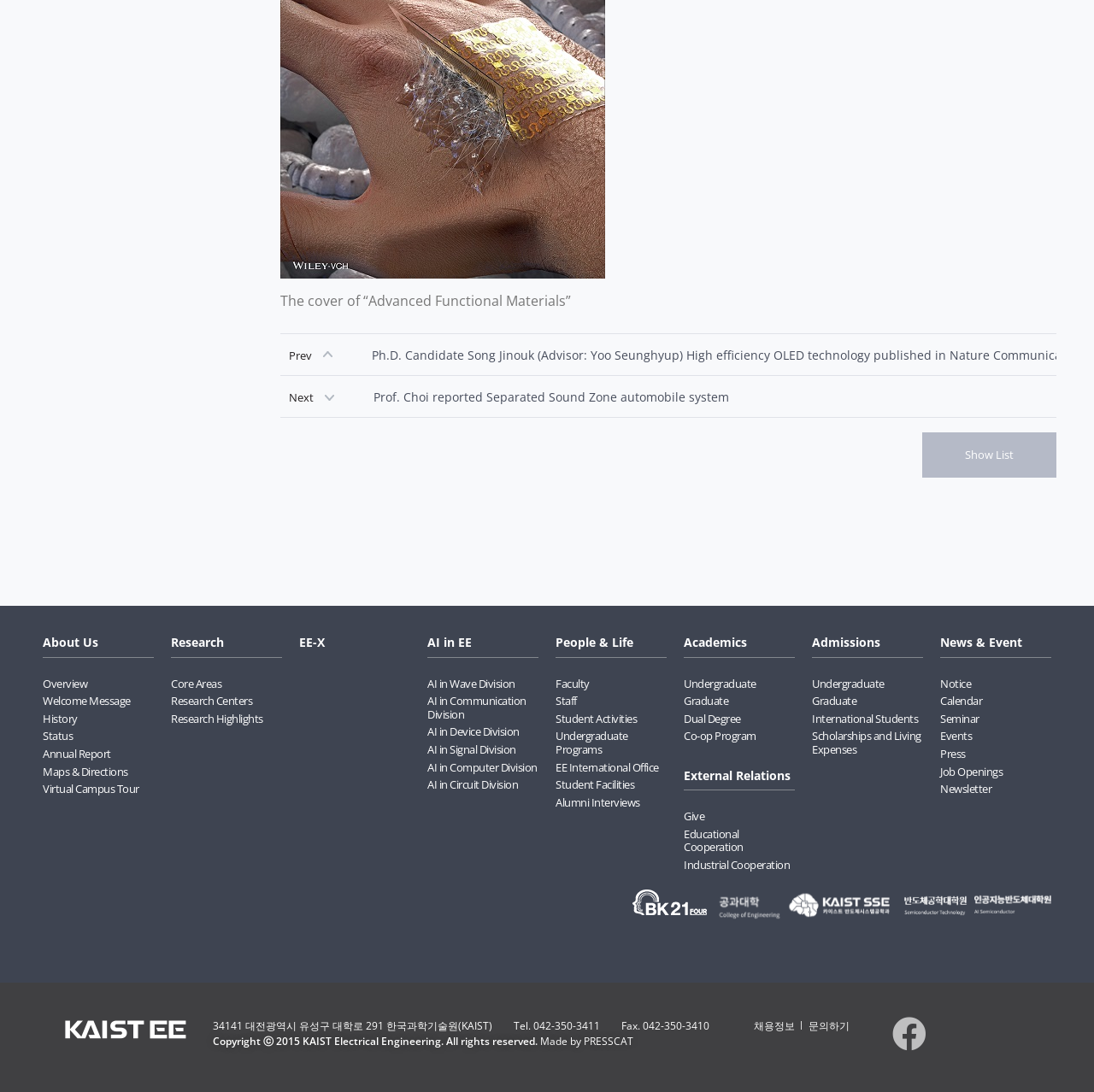Kindly determine the bounding box coordinates for the area that needs to be clicked to execute this instruction: "Go to 'Admissions'".

[0.742, 0.58, 0.805, 0.595]